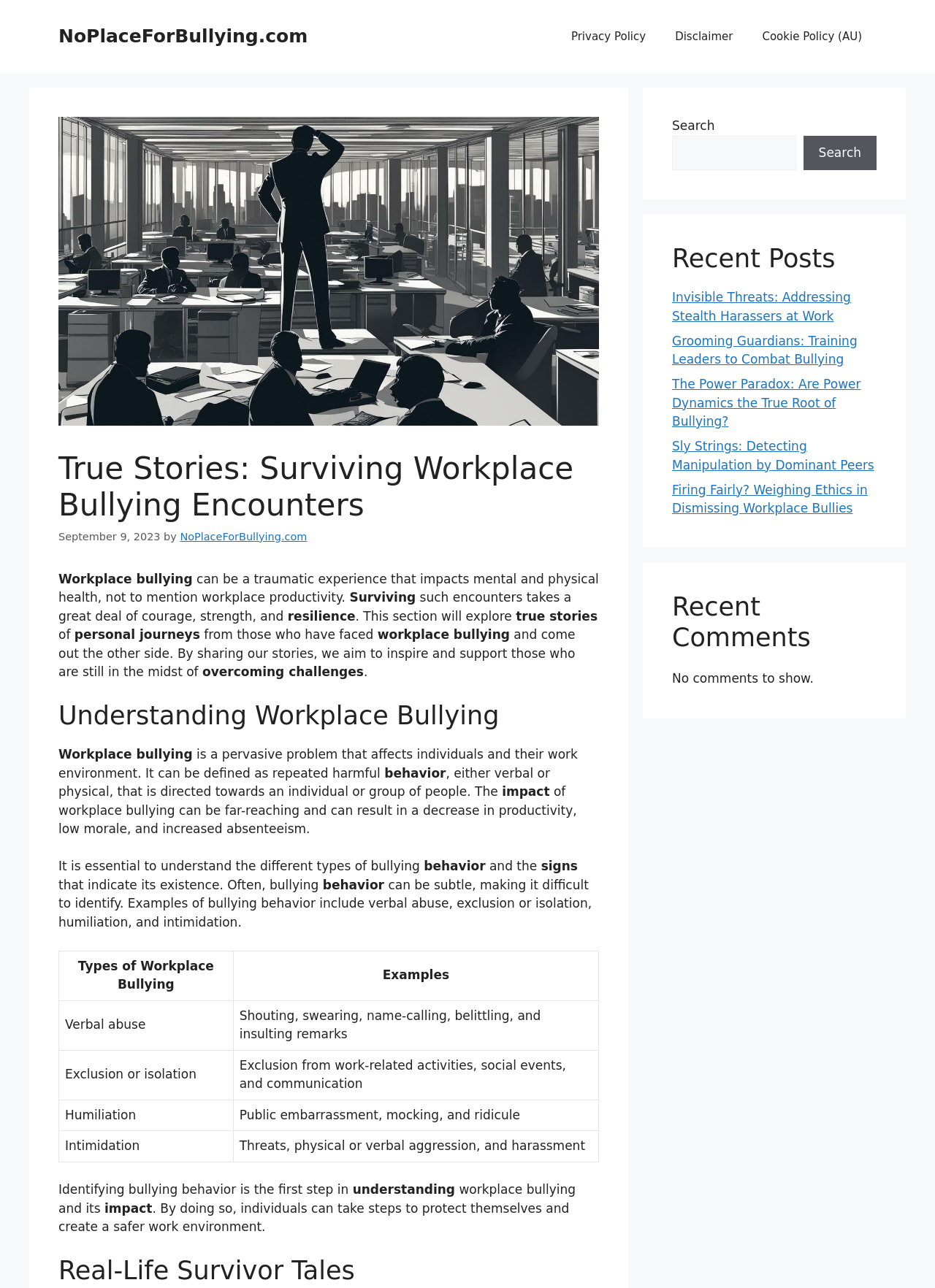Please find the bounding box coordinates of the section that needs to be clicked to achieve this instruction: "Search for a topic".

[0.719, 0.105, 0.851, 0.132]